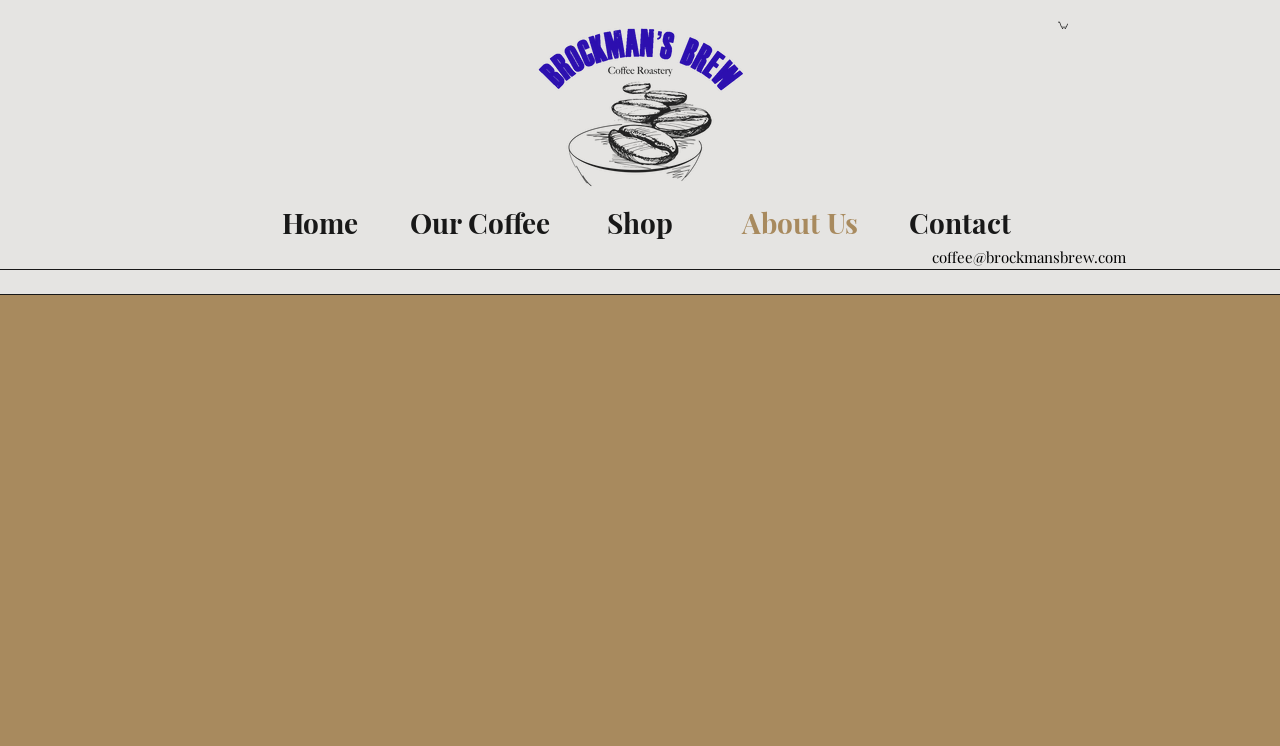Predict the bounding box coordinates for the UI element described as: "Shop". The coordinates should be four float numbers between 0 and 1, presented as [left, top, right, bottom].

[0.438, 0.272, 0.562, 0.279]